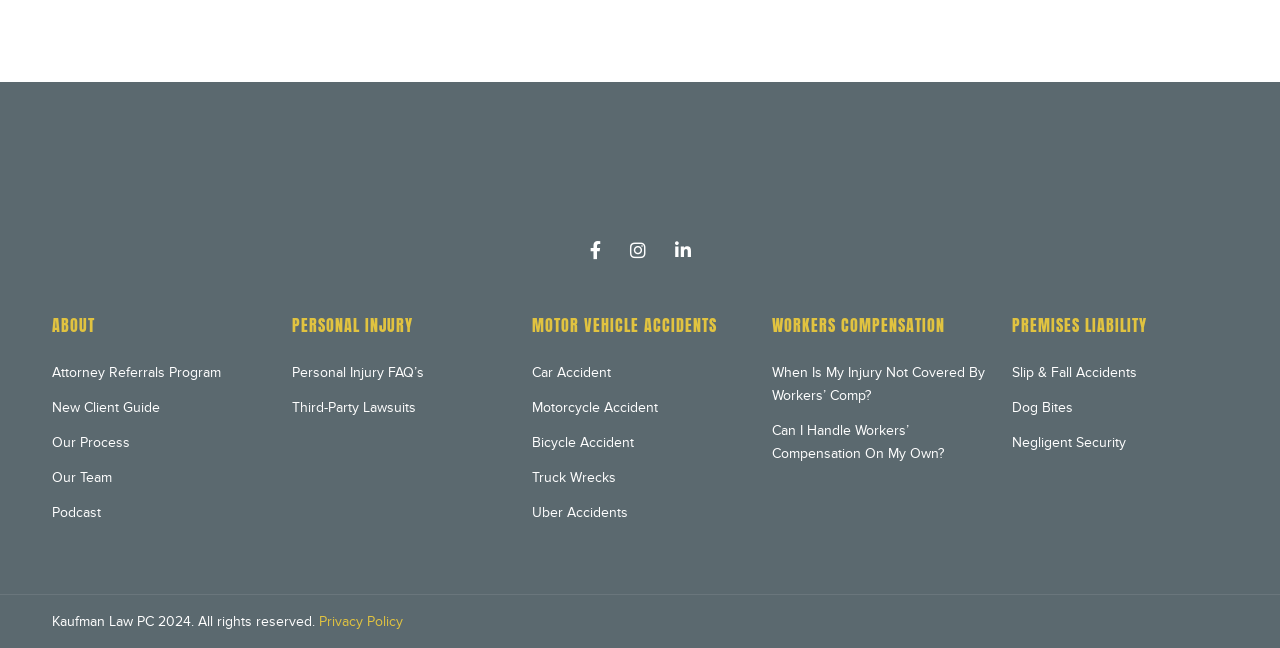Respond to the following question with a brief word or phrase:
What is the copyright year mentioned at the bottom of the webpage?

2024